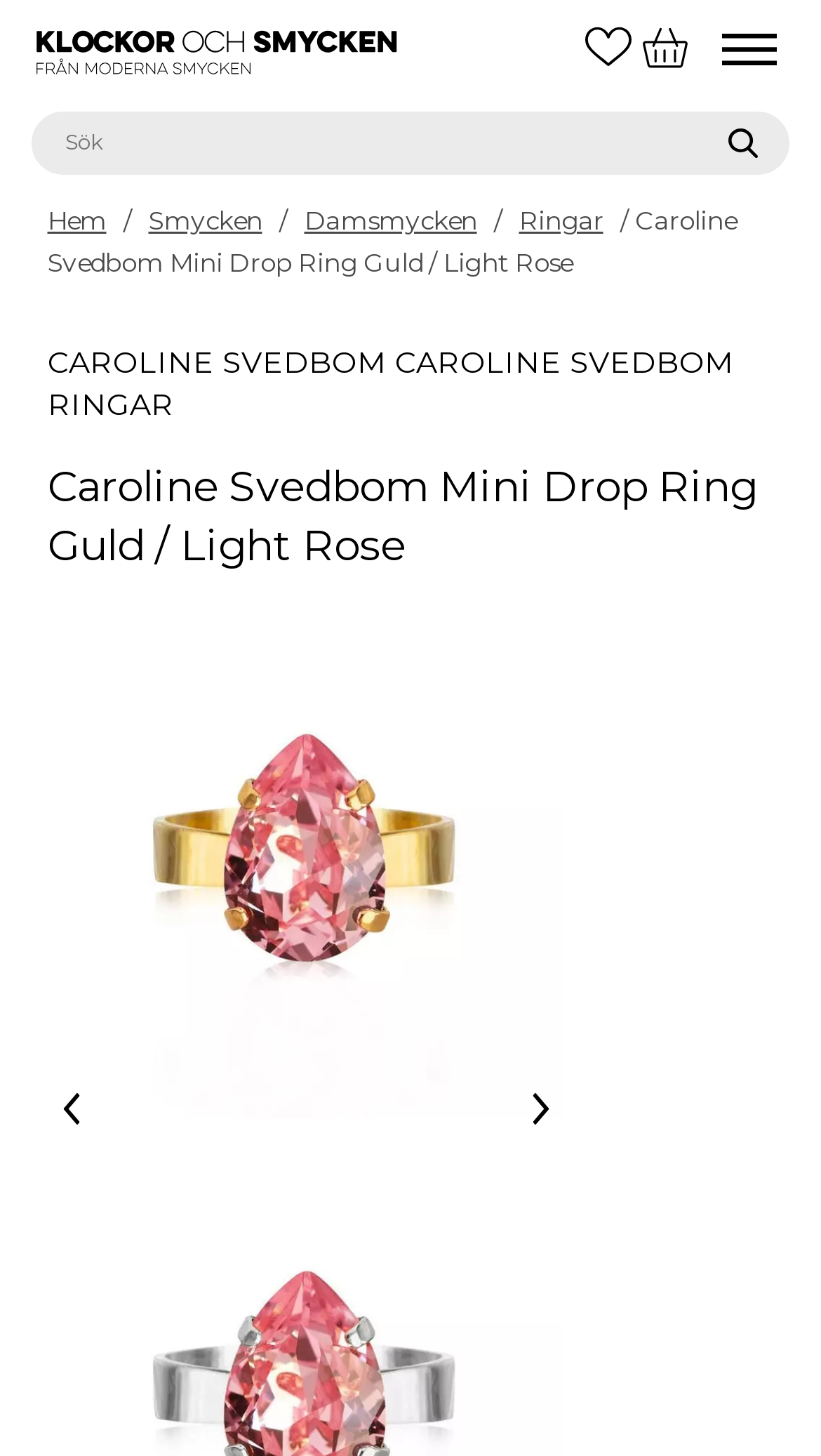Identify and extract the heading text of the webpage.

Caroline Svedbom Mini Drop Ring Guld / Light Rose